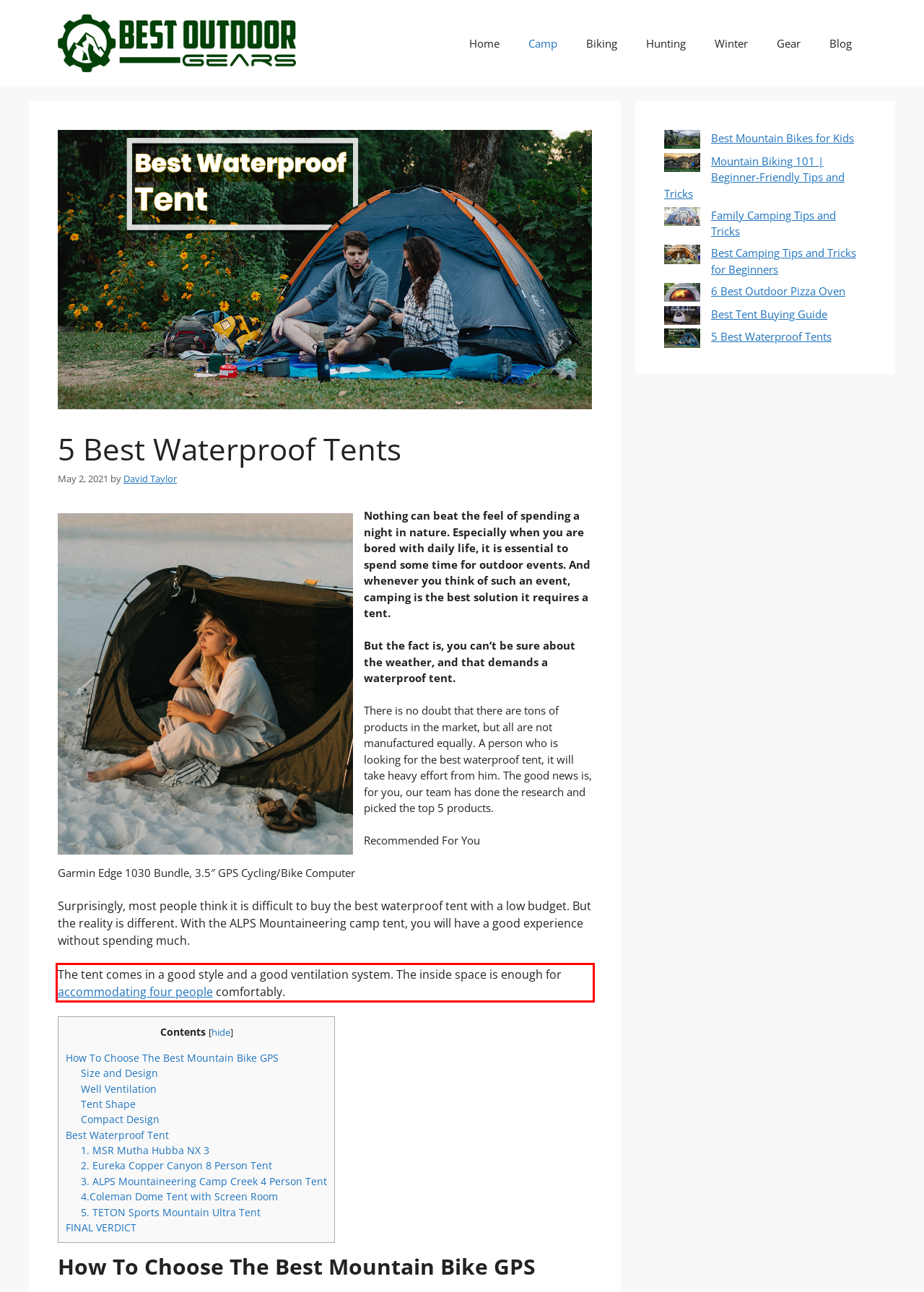Given a webpage screenshot, locate the red bounding box and extract the text content found inside it.

The tent comes in a good style and a good ventilation system. The inside space is enough for accommodating four people comfortably.